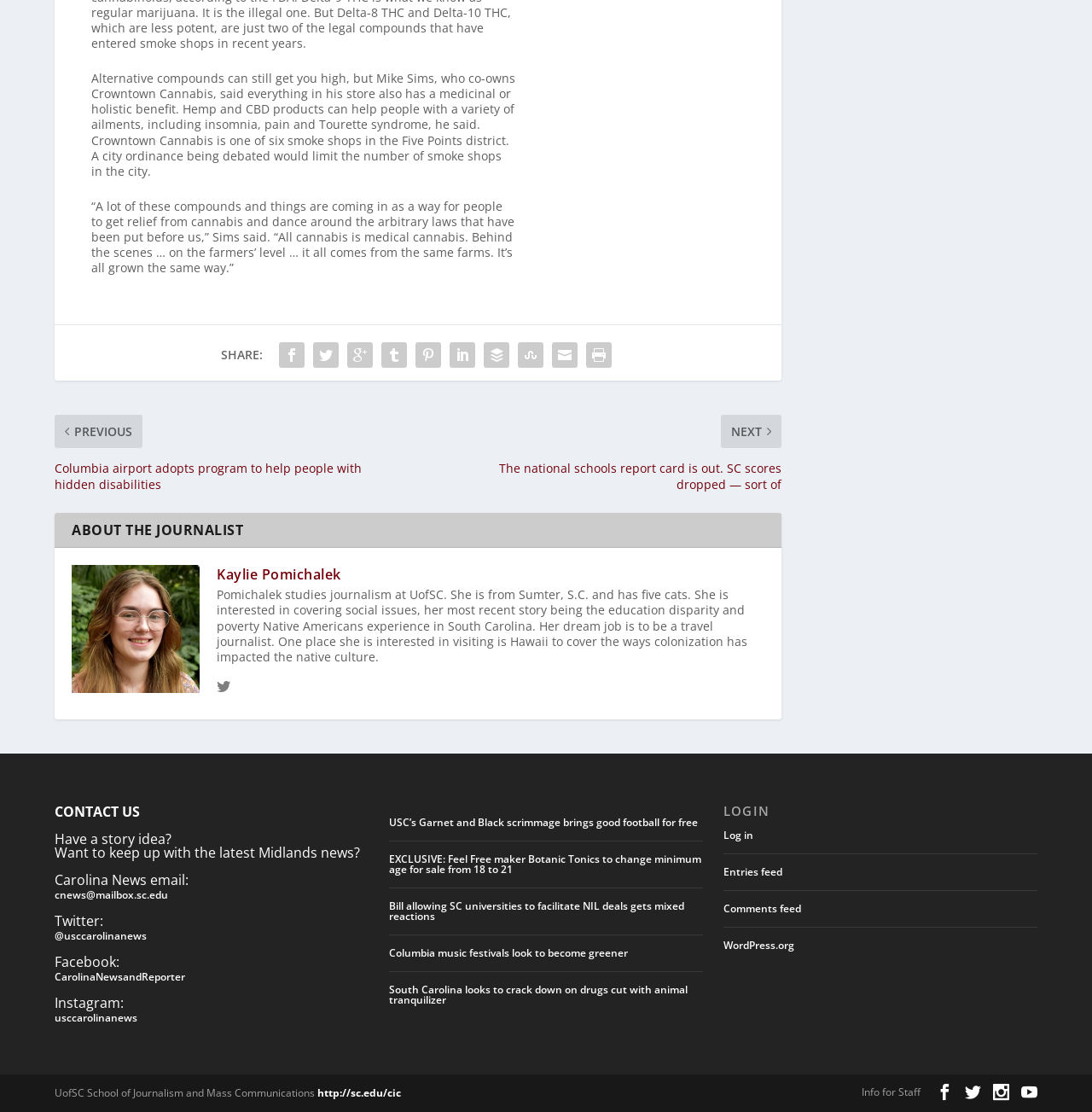Identify the bounding box coordinates of the clickable region necessary to fulfill the following instruction: "Contact us". The bounding box coordinates should be four float numbers between 0 and 1, i.e., [left, top, right, bottom].

[0.05, 0.721, 0.128, 0.738]